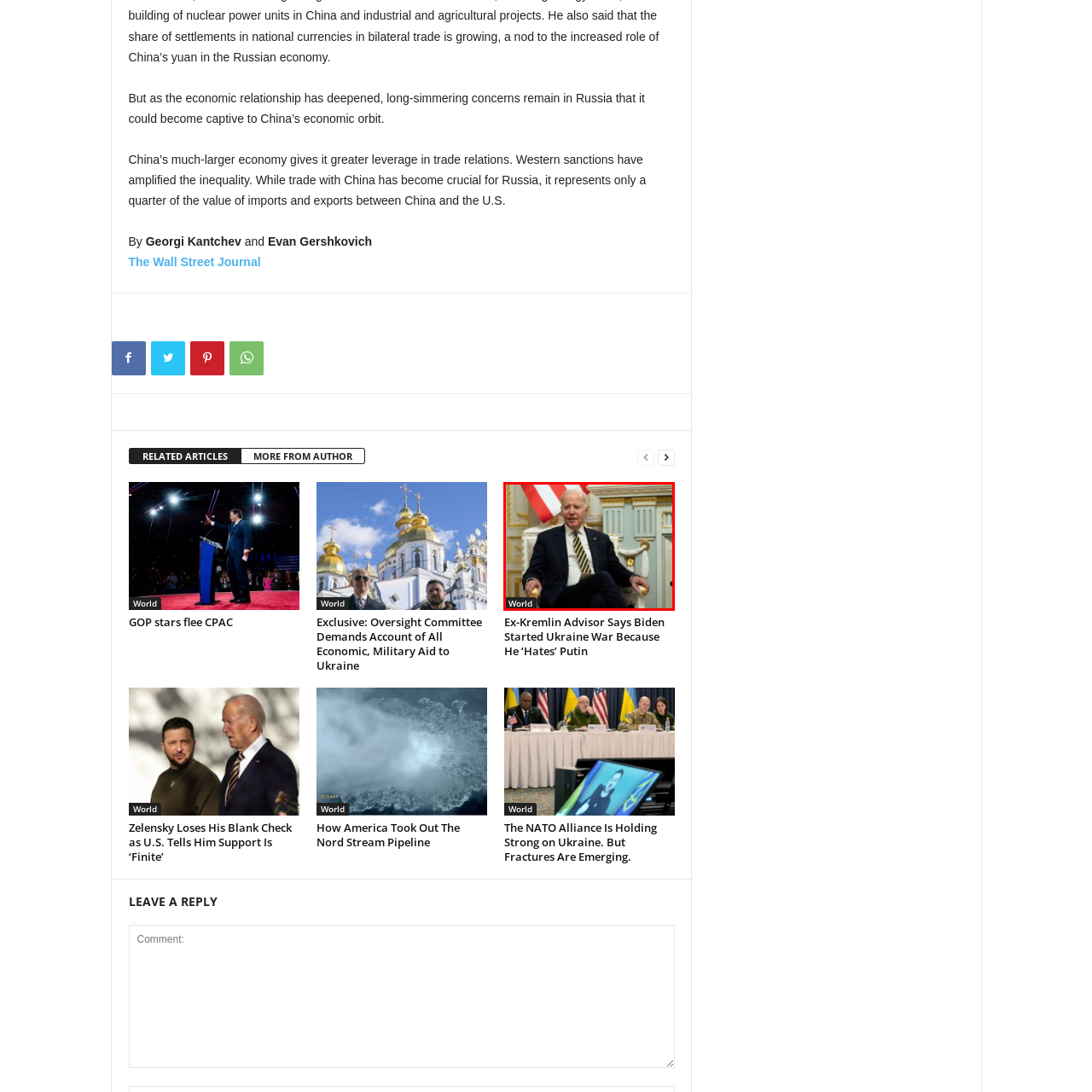Focus on the part of the image that is marked with a yellow outline and respond in detail to the following inquiry based on what you observe: 
What is the significance of the flag behind him?

The American flag prominently displayed behind the man highlights the context of his role as a leader in global affairs. It symbolizes his position as the President of the United States and indicates that the discussions taking place are related to international relations and global matters.